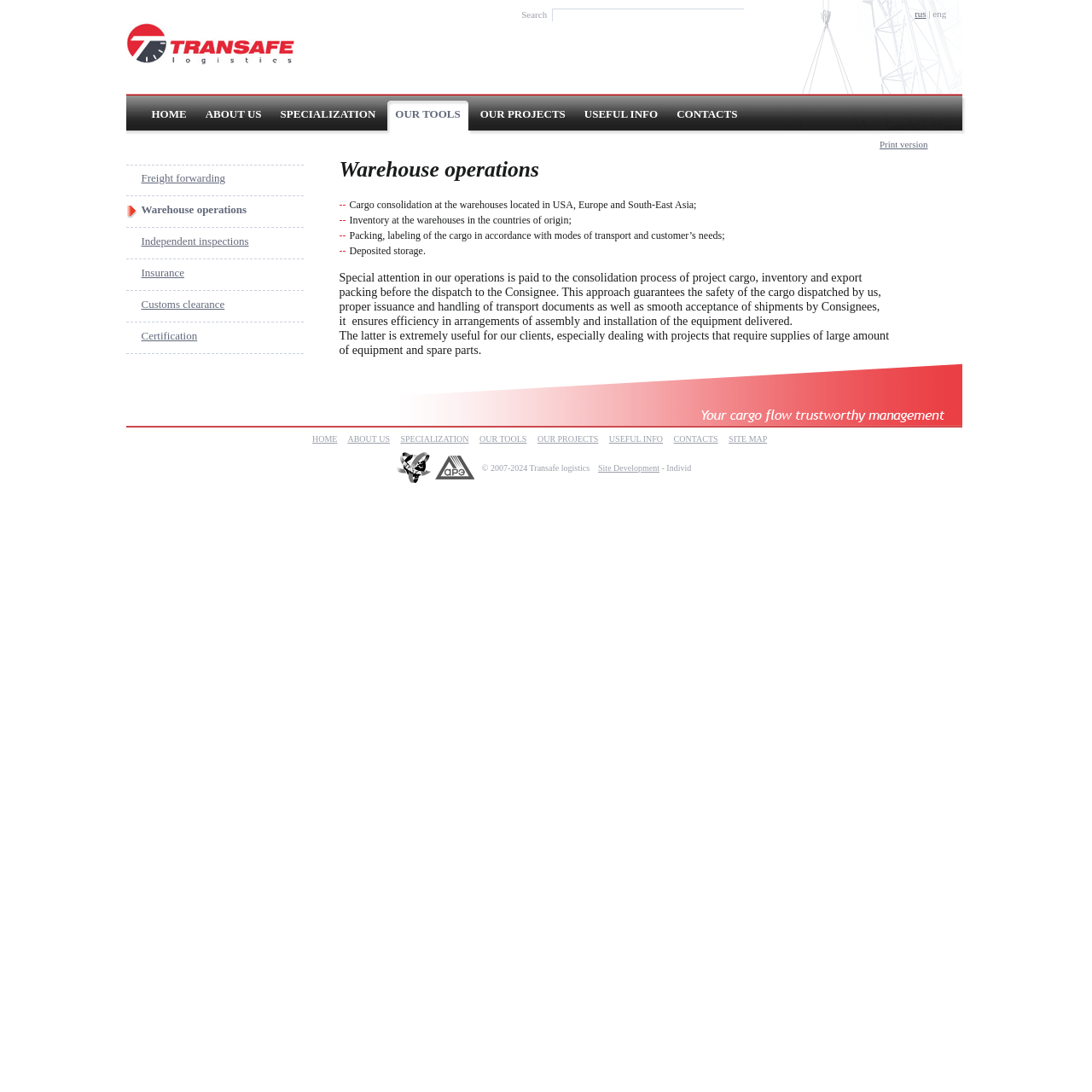Find the bounding box coordinates of the element to click in order to complete the given instruction: "Learn about SPECIALIZATION."

[0.257, 0.098, 0.344, 0.11]